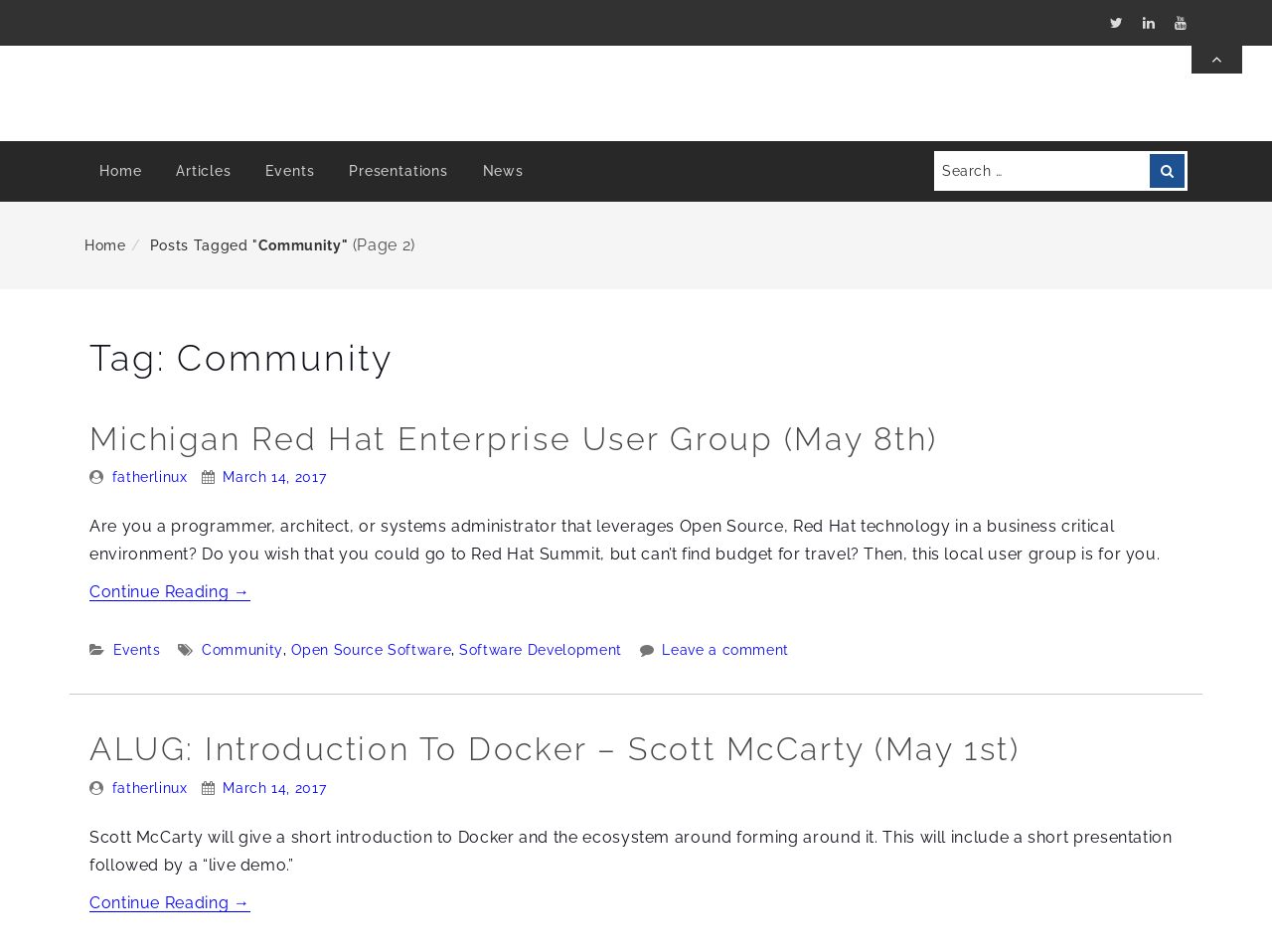Determine the bounding box coordinates of the UI element described by: "Open Source Software".

[0.229, 0.671, 0.355, 0.696]